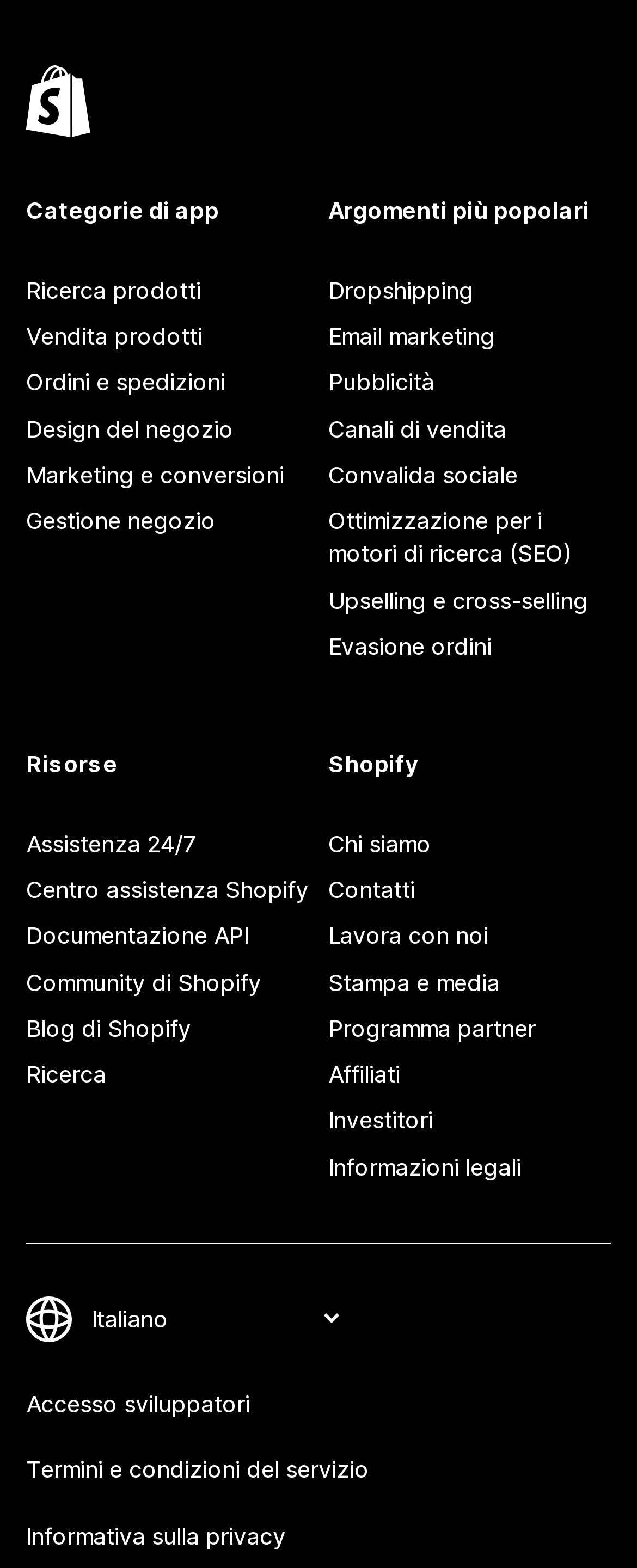What are the categories of apps?
Answer the question with detailed information derived from the image.

The webpage has a heading 'Categorie di app' which suggests that the webpage is categorizing apps into different sections. This heading is located at the top left of the webpage, and it is followed by several links that might be related to these categories.